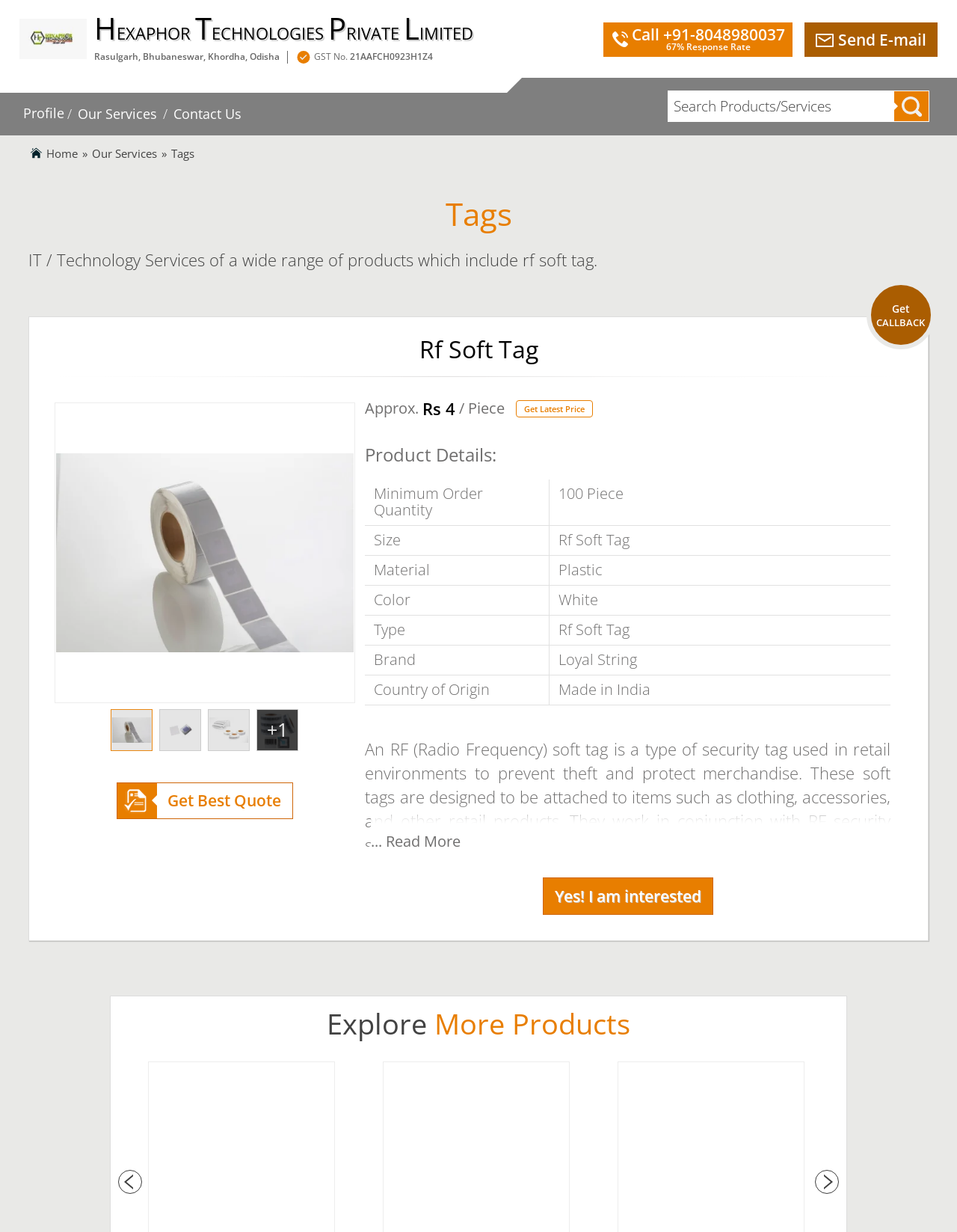Identify the bounding box coordinates of the part that should be clicked to carry out this instruction: "Get a callback".

[0.916, 0.256, 0.966, 0.267]